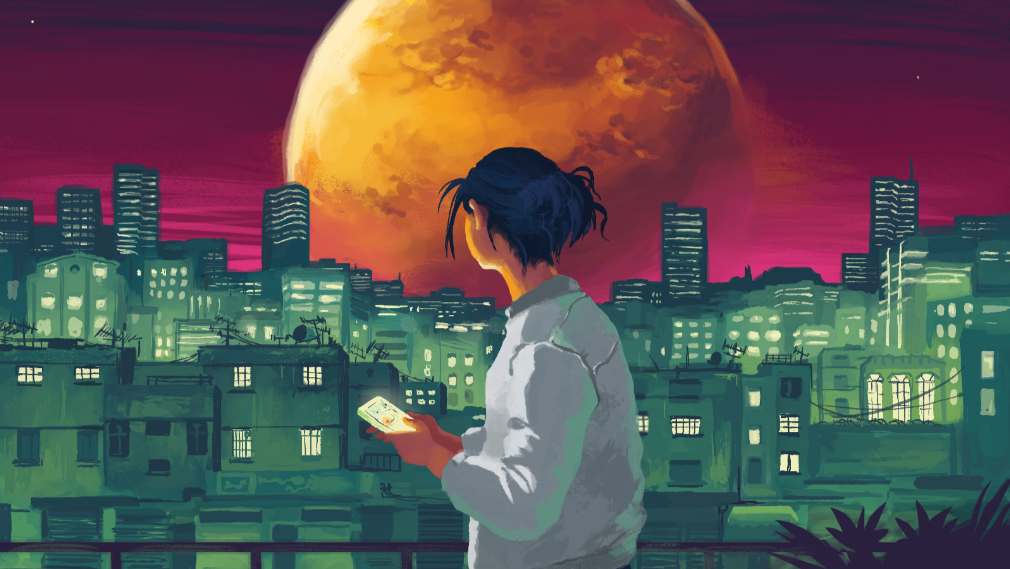What is the figure on the balcony holding?
Using the image, provide a detailed and thorough answer to the question.

The figure on the balcony is holding a smartphone, which is mentioned in the caption as a detail about the individual's actions and a possible connection to technology and the themes of the interview with author Silvia Moreno-Garcia.